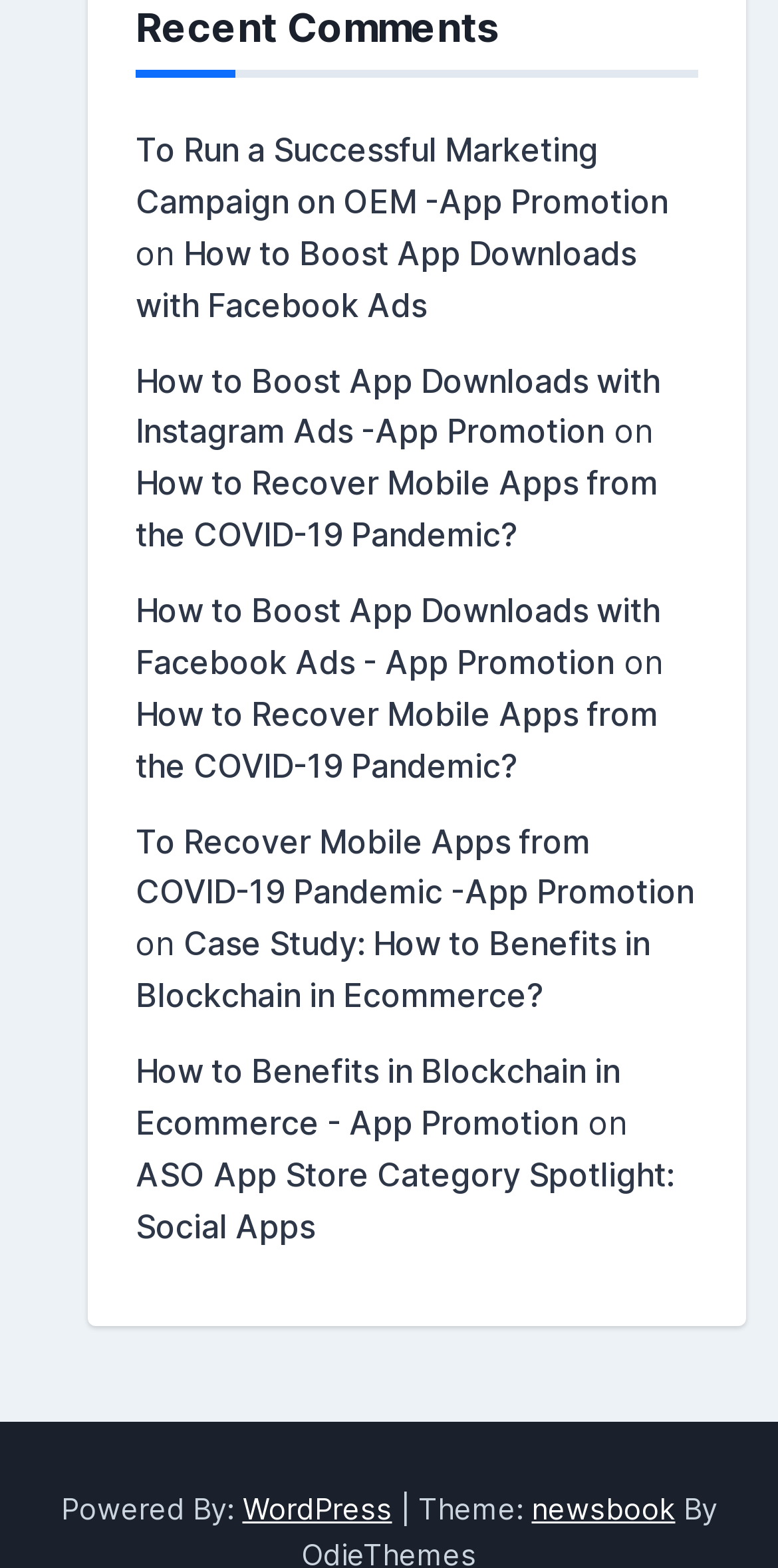What is the theme of the webpage?
Refer to the image and provide a one-word or short phrase answer.

newsbook